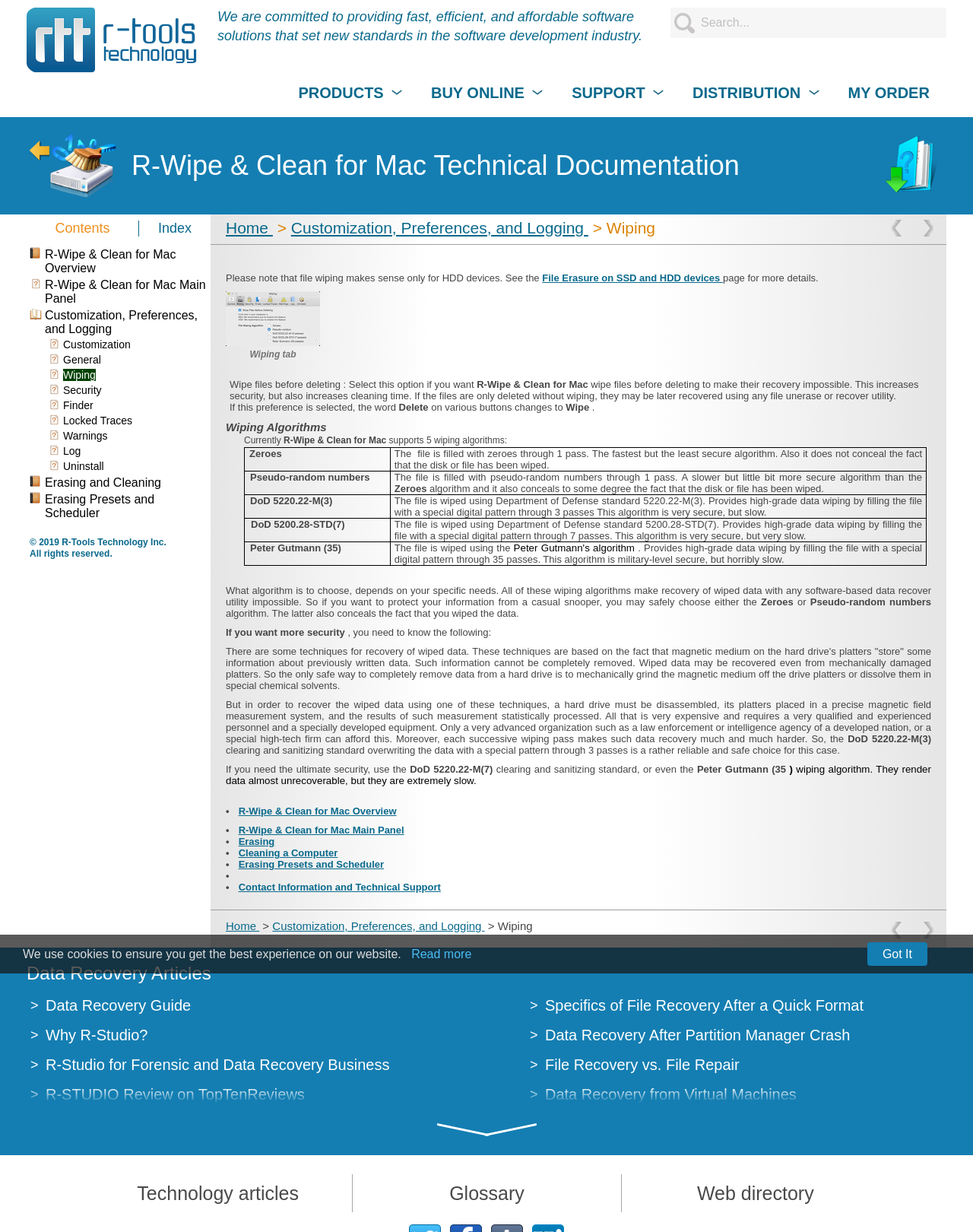How many wiping algorithms are supported by R-Wipe & Clean for Mac?
Look at the screenshot and give a one-word or phrase answer.

5